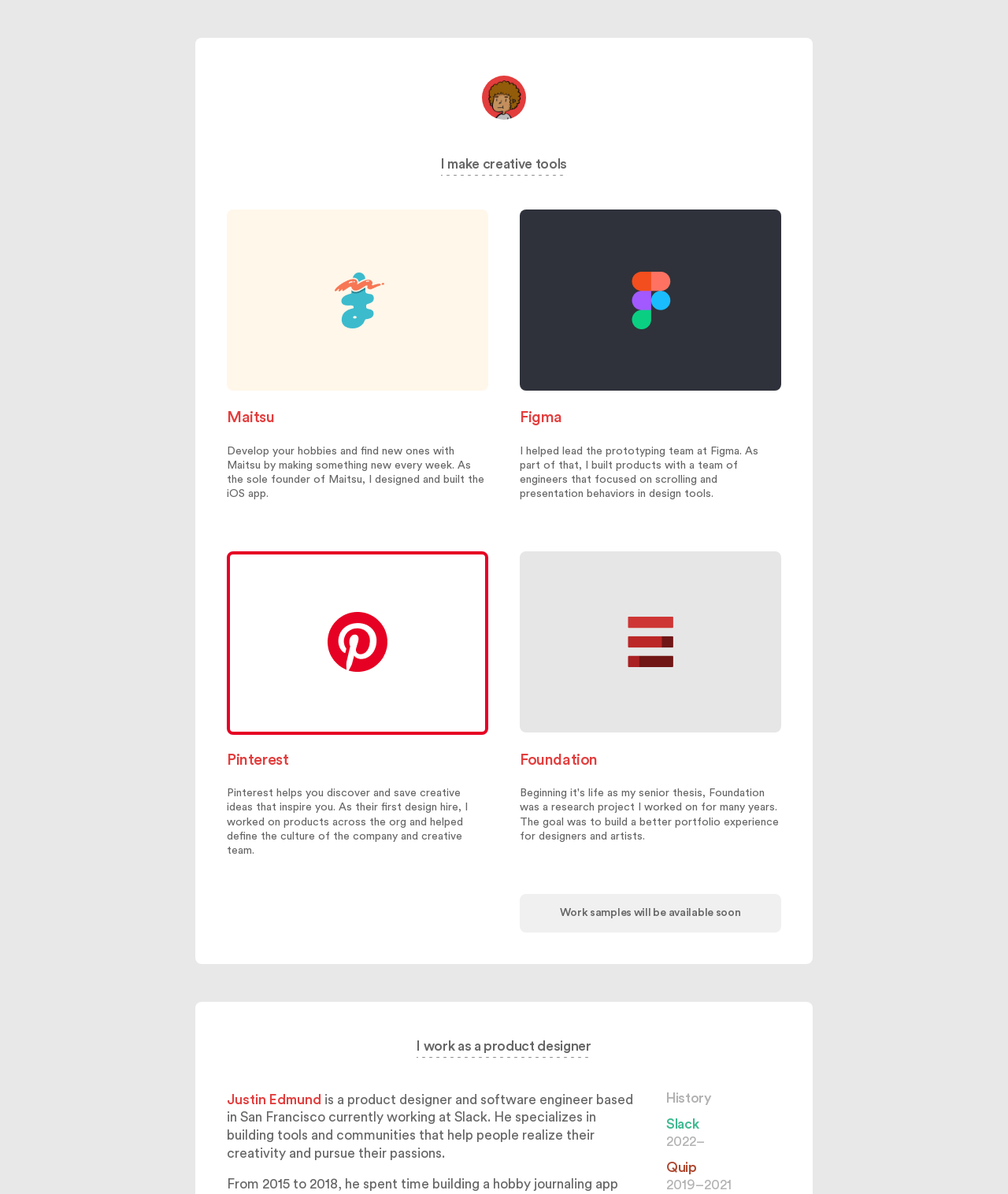What is Justin Edmund's profession?
Look at the webpage screenshot and answer the question with a detailed explanation.

I inferred this answer by reading the static text at the bottom of the webpage, which states 'Justin Edmund is a product designer and software engineer based in San Francisco currently working at Slack.'